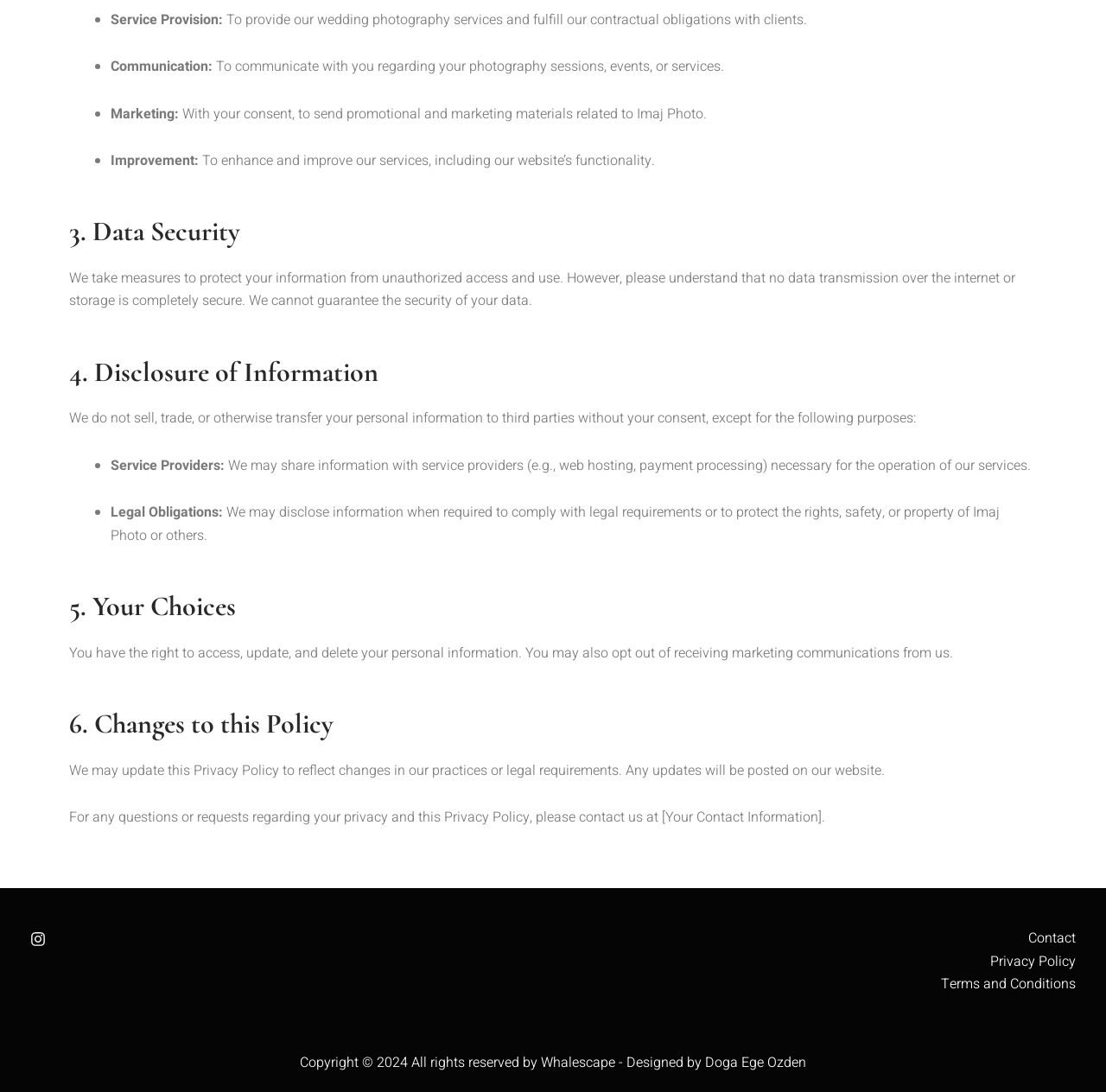How does Imaj Photo protect user information?
Give a detailed and exhaustive answer to the question.

The webpage states that Imaj Photo takes measures to protect user information from unauthorized access and use, although no data transmission over the internet or storage is completely secure.